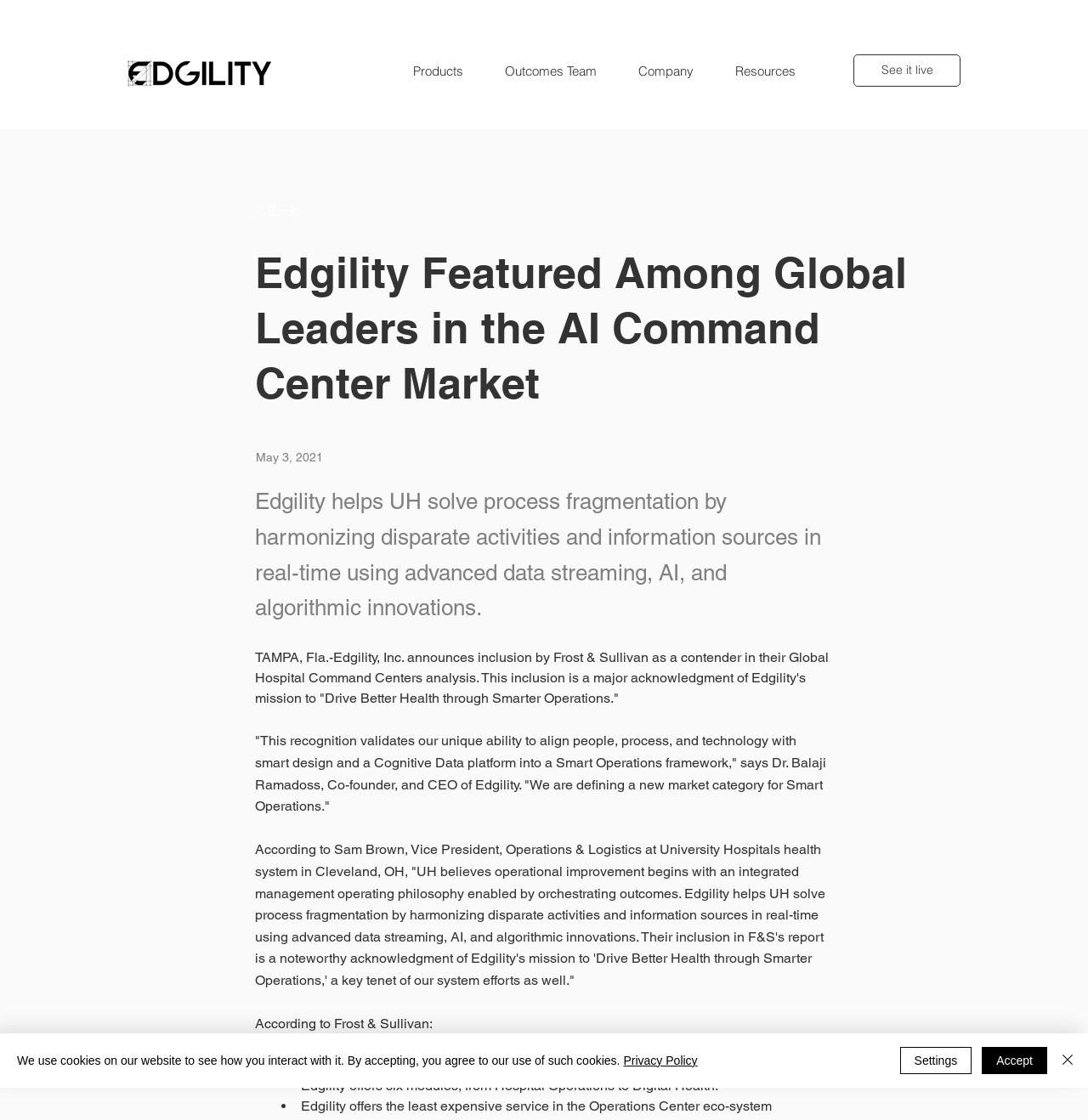Find the bounding box coordinates for the area you need to click to carry out the instruction: "See it live". The coordinates should be four float numbers between 0 and 1, indicated as [left, top, right, bottom].

[0.784, 0.049, 0.883, 0.077]